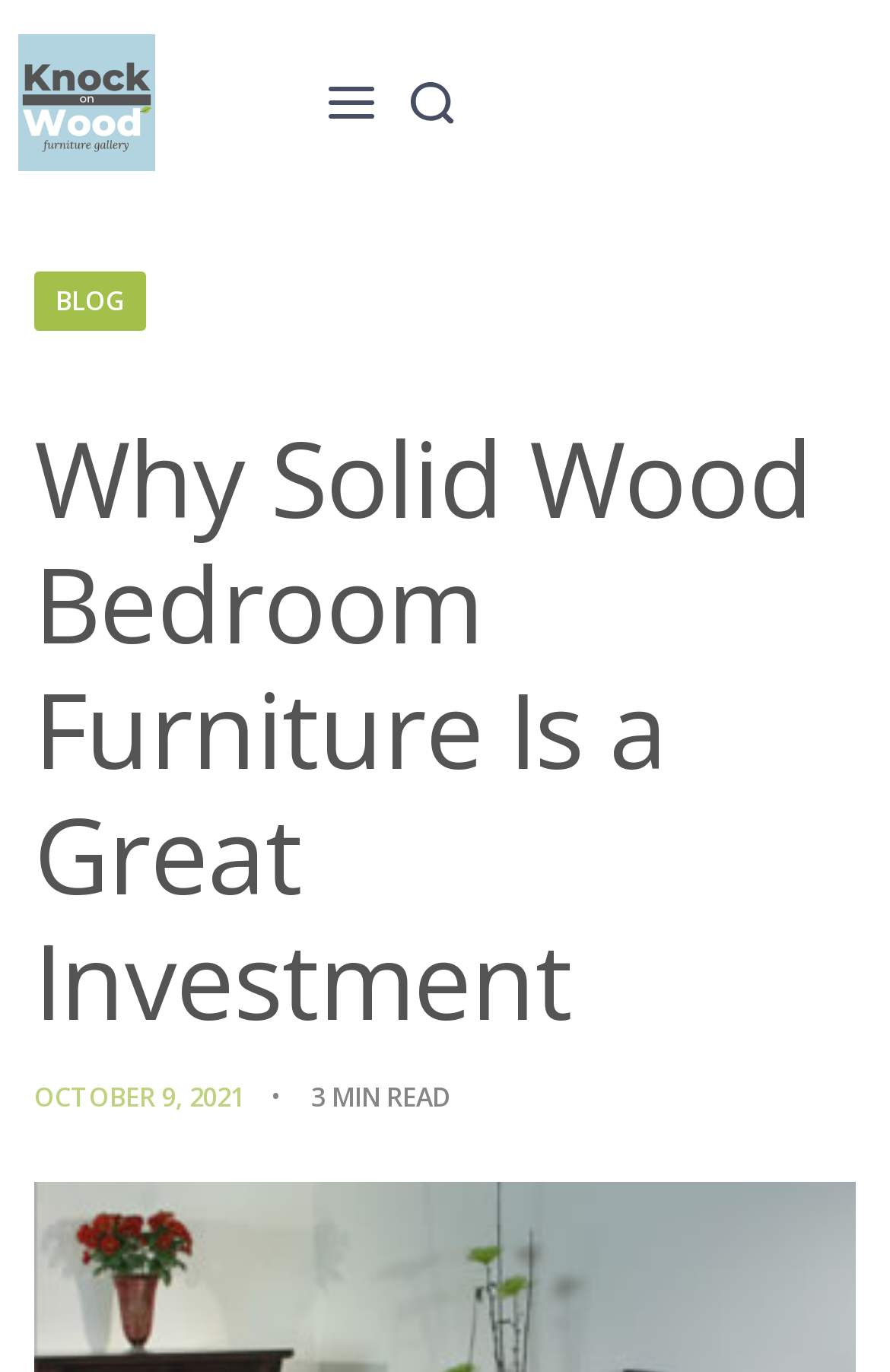What is the purpose of the 'Open menu' button?
Based on the visual, give a brief answer using one word or a short phrase.

To open a menu